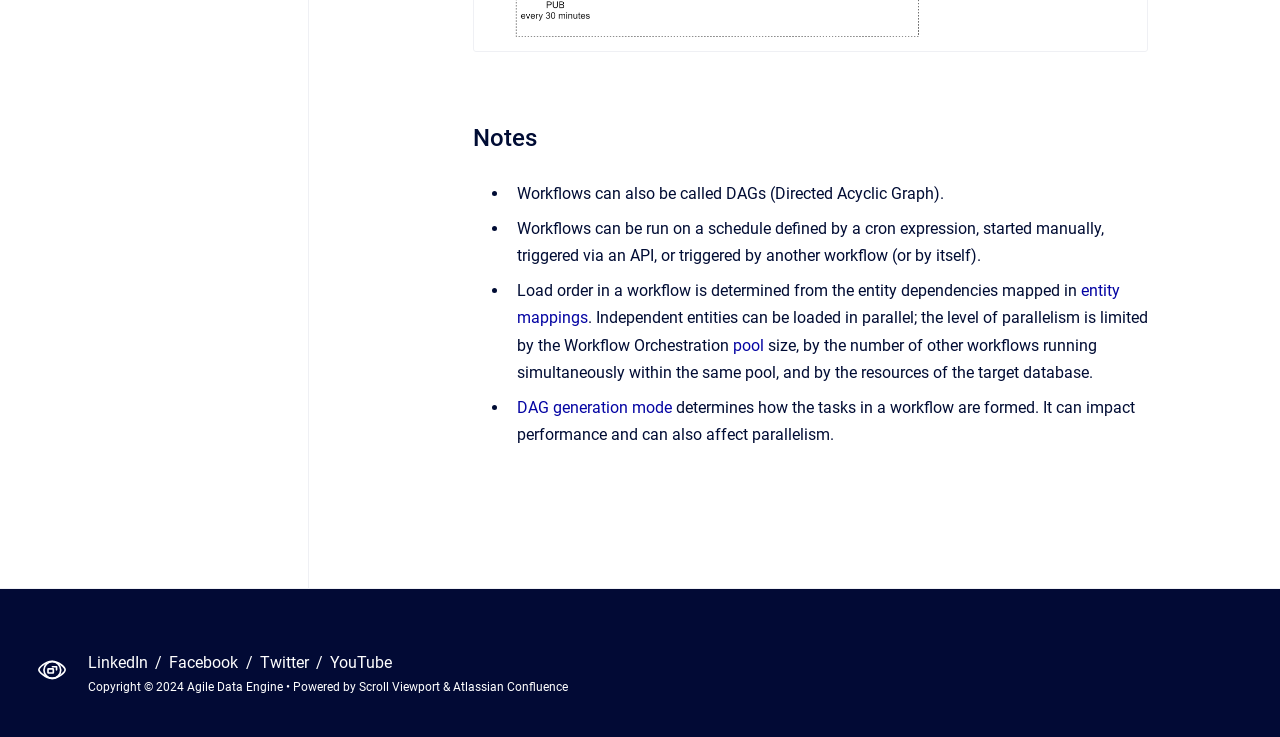Could you locate the bounding box coordinates for the section that should be clicked to accomplish this task: "Click on 'DAG generation mode'".

[0.404, 0.54, 0.525, 0.566]